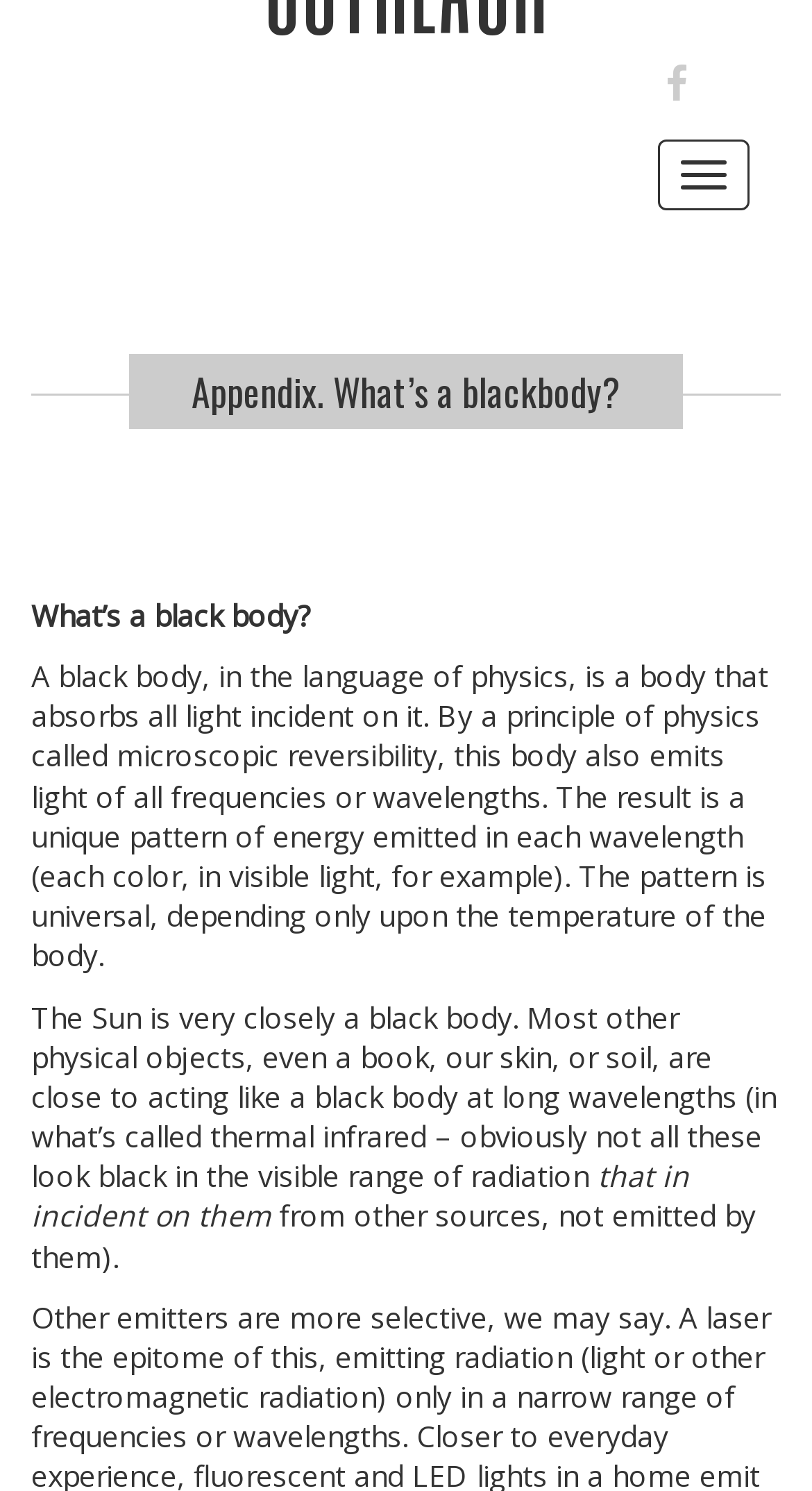Identify the bounding box for the UI element specified in this description: "Facebook". The coordinates must be four float numbers between 0 and 1, formatted as [left, top, right, bottom].

[0.82, 0.039, 0.848, 0.068]